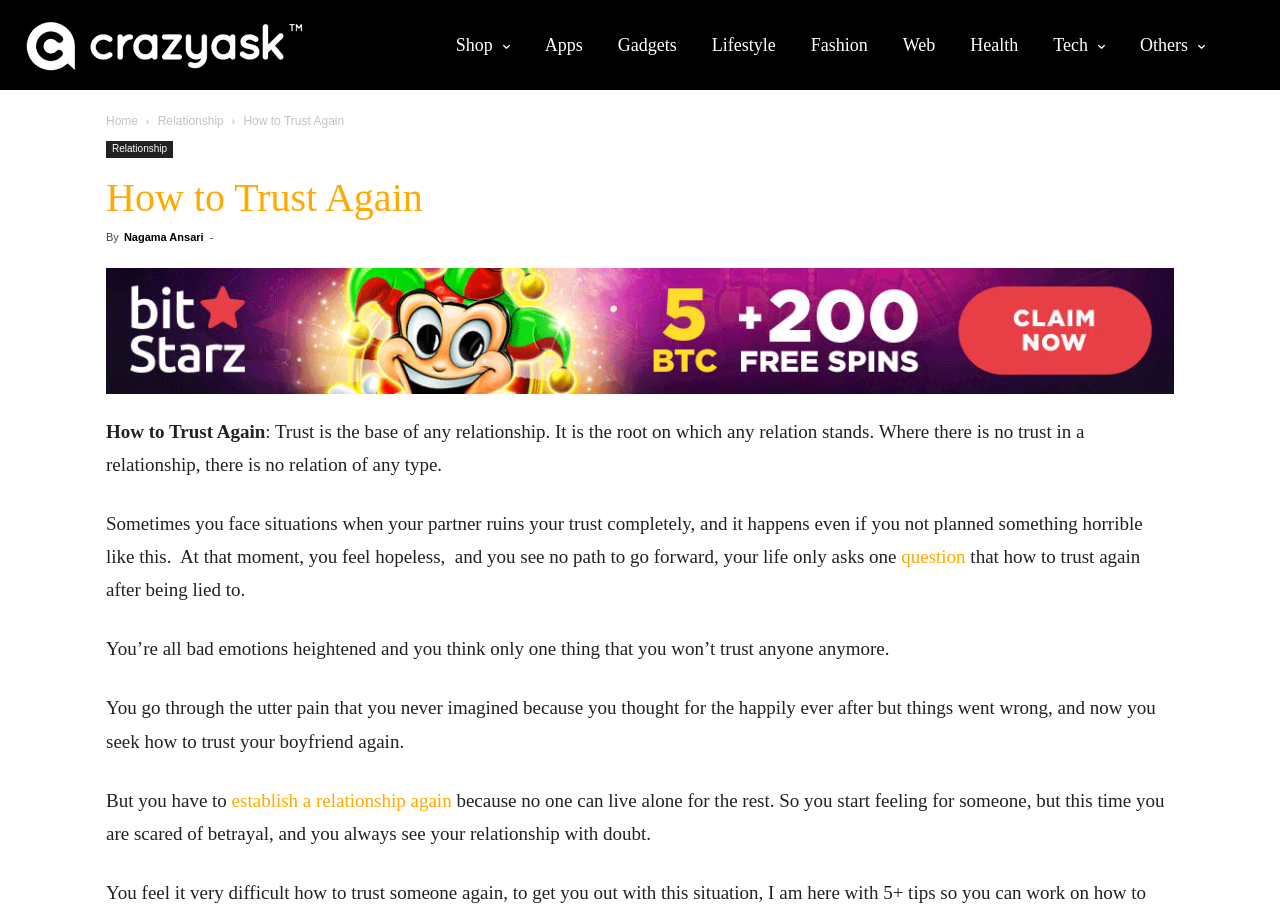Identify the bounding box for the UI element described as: "Nagama Ansari". The coordinates should be four float numbers between 0 and 1, i.e., [left, top, right, bottom].

[0.097, 0.254, 0.159, 0.267]